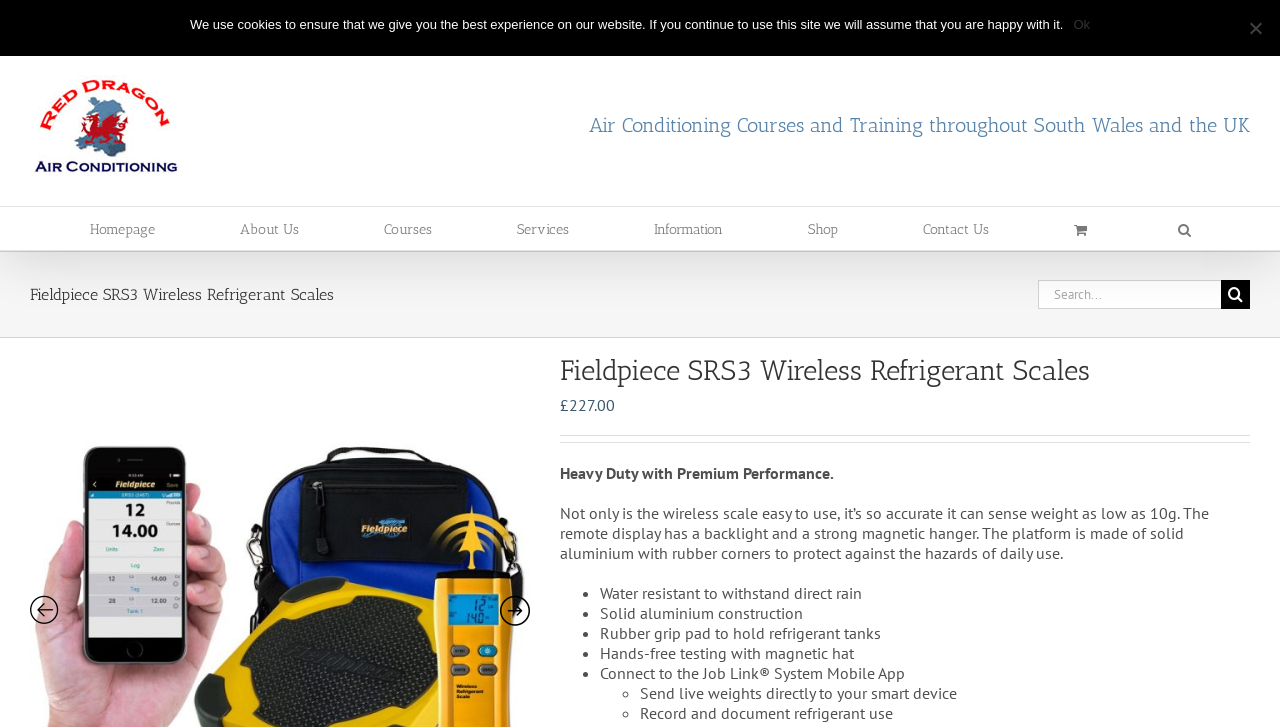Can you specify the bounding box coordinates for the region that should be clicked to fulfill this instruction: "Click the 'Contact Us' link".

[0.721, 0.285, 0.772, 0.344]